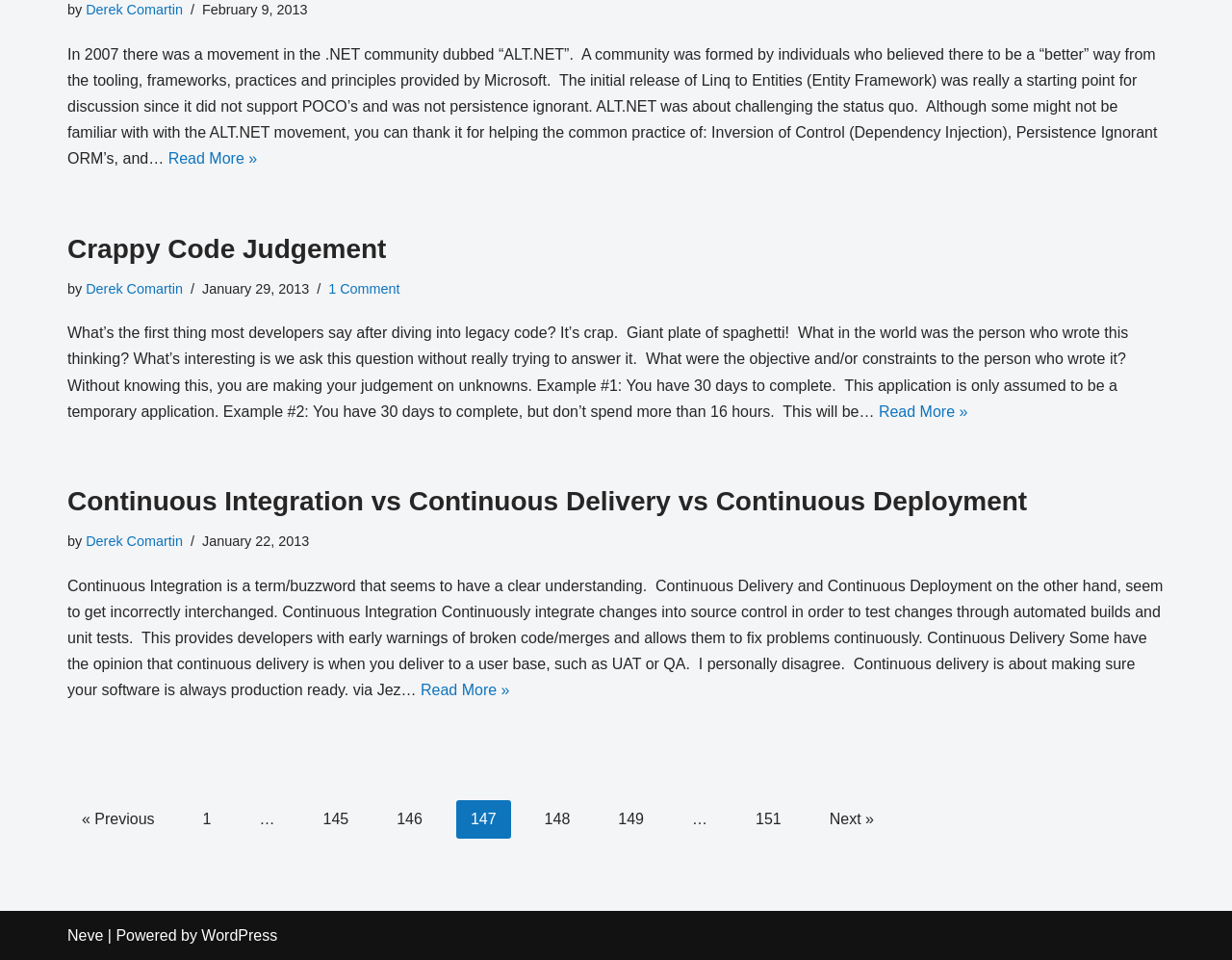Given the description: "Derek Comartin", determine the bounding box coordinates of the UI element. The coordinates should be formatted as four float numbers between 0 and 1, [left, top, right, bottom].

[0.07, 0.002, 0.148, 0.018]